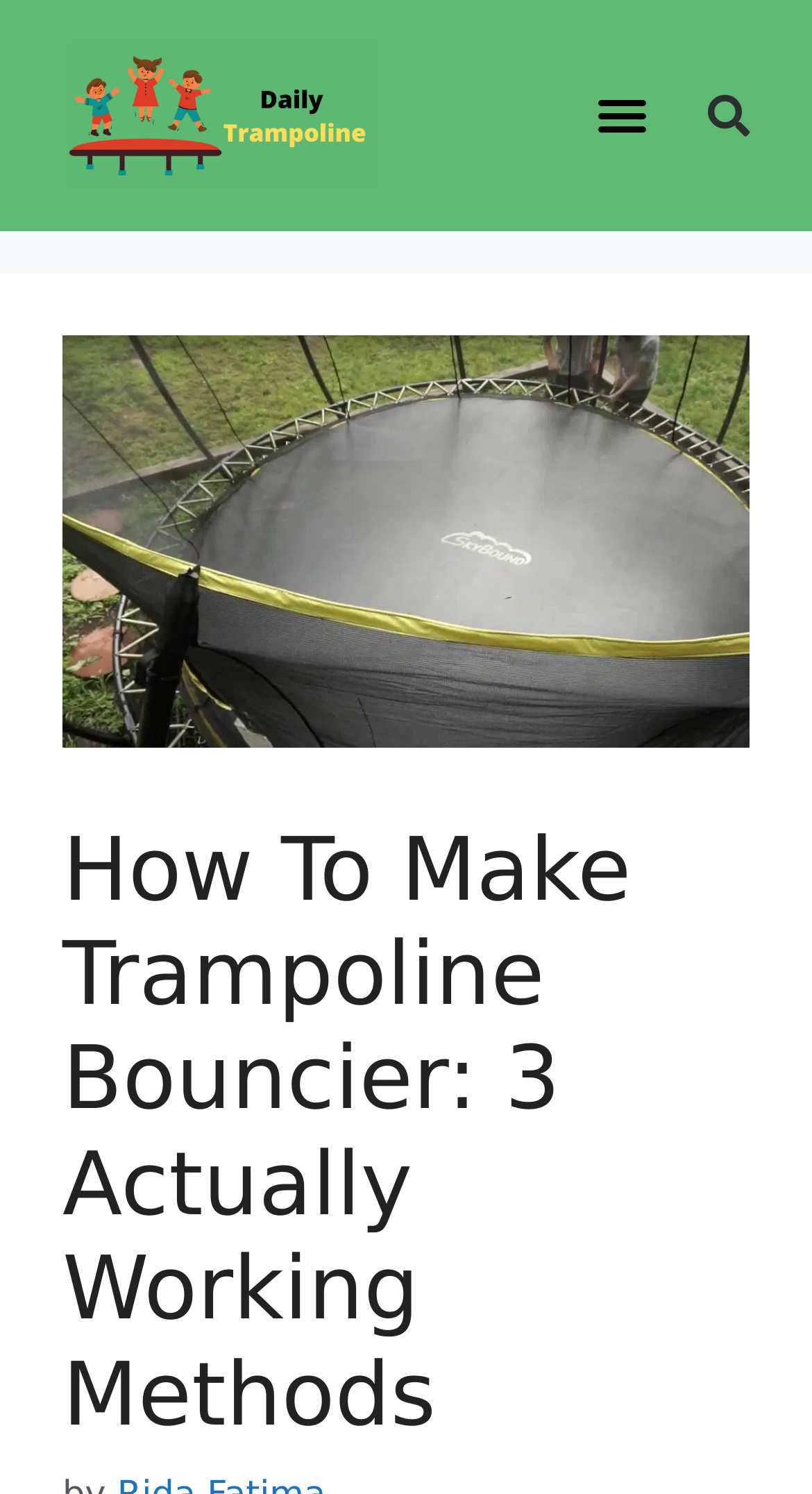Generate a comprehensive caption for the webpage you are viewing.

The webpage is about learning how to make a trampoline bouncier, with a focus on three different methods. At the top left corner, there is a logo of "Daily Trampoline" which is a clickable link. Next to the logo, on the top right corner, there is a menu toggle button and a search bar. The search bar has a search button on the right side.

Below the top navigation section, there is a large image that takes up most of the width of the page, with a heading that reads "How To Make Trampoline Bouncier: 3 Actually Working Methods" placed at the bottom of the image. The heading is the main title of the webpage, indicating that the content below will provide information on making a trampoline bouncier.